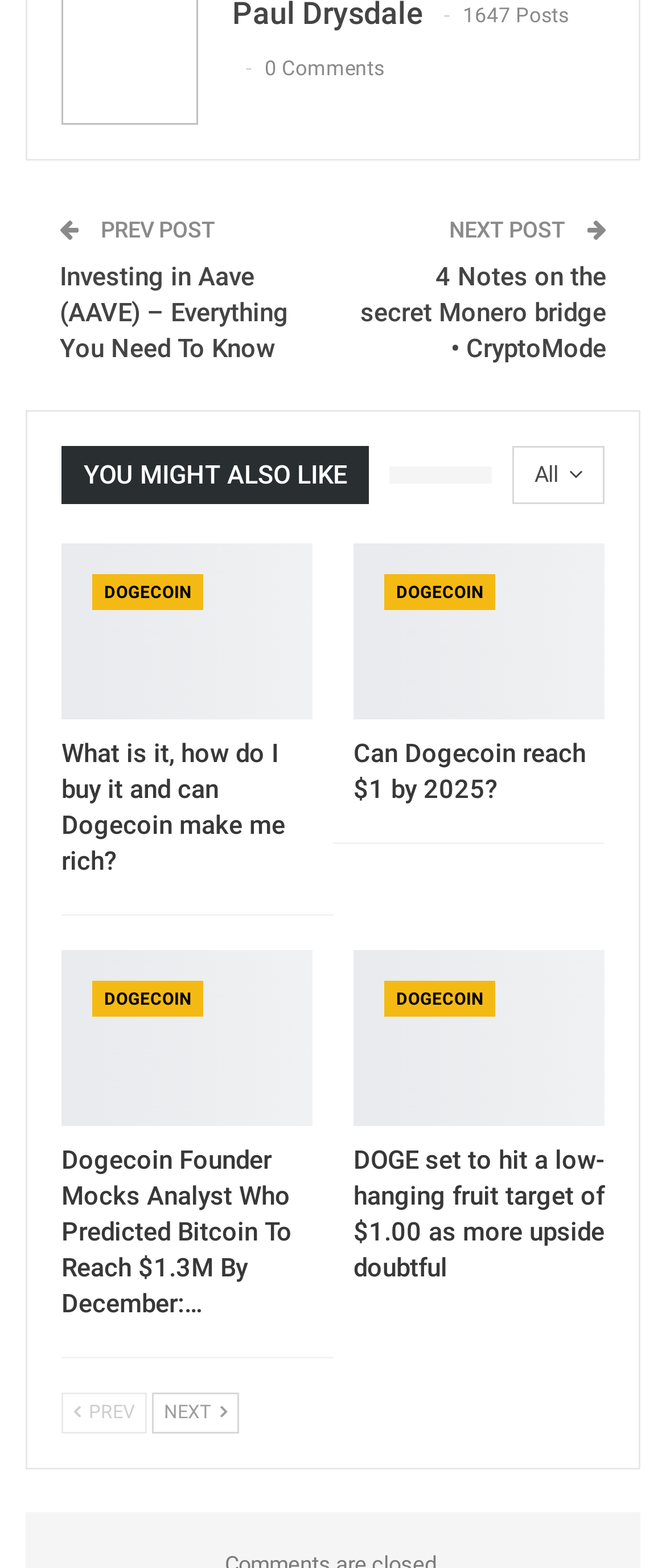Please provide a short answer using a single word or phrase for the question:
How many posts are there?

1647